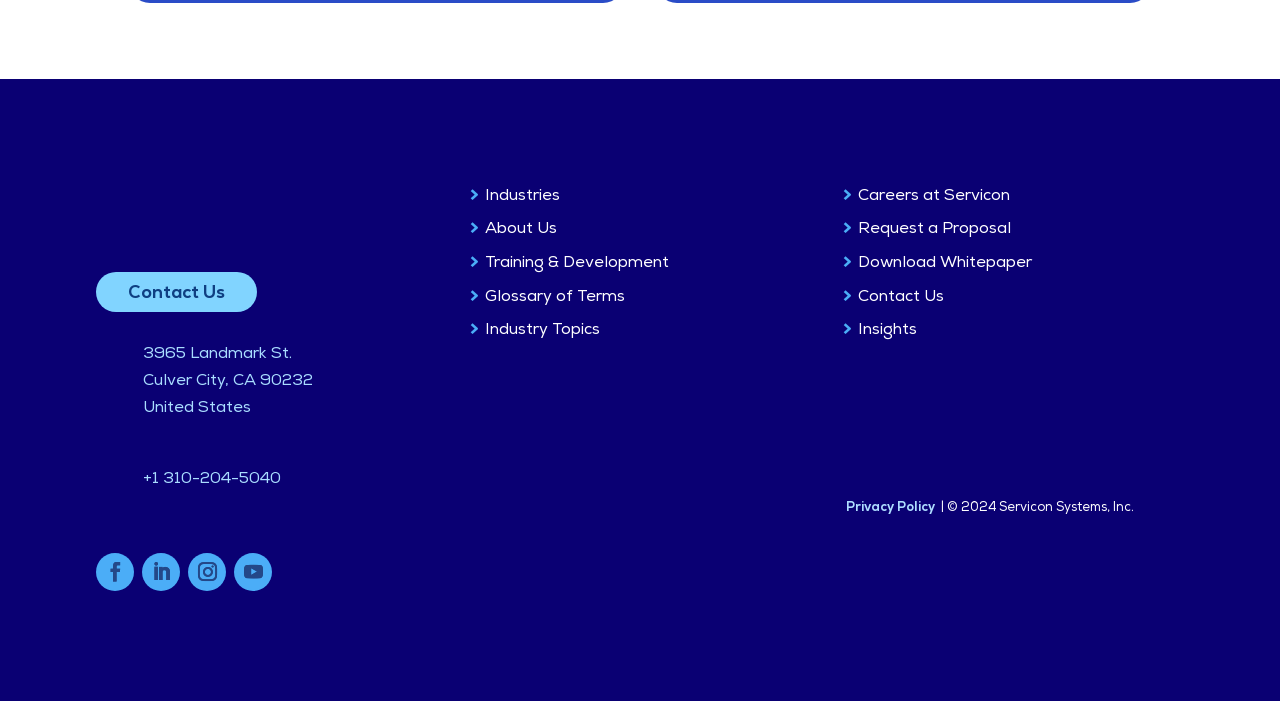What is the address of the company?
From the screenshot, supply a one-word or short-phrase answer.

3965 Landmark St. Culver City, CA 90232 United States